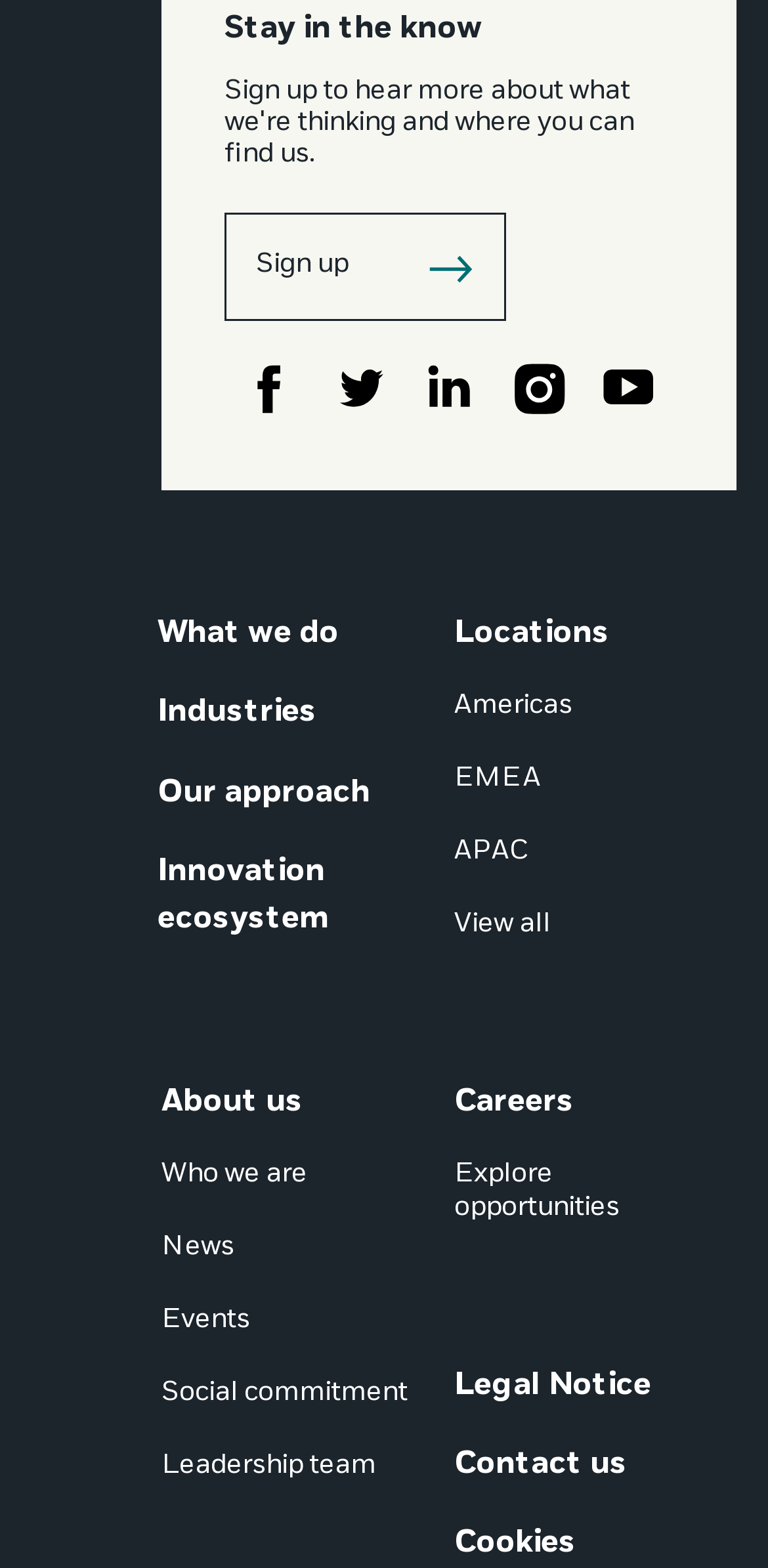Can you specify the bounding box coordinates of the area that needs to be clicked to fulfill the following instruction: "Contact us"?

[0.592, 0.919, 0.817, 0.946]